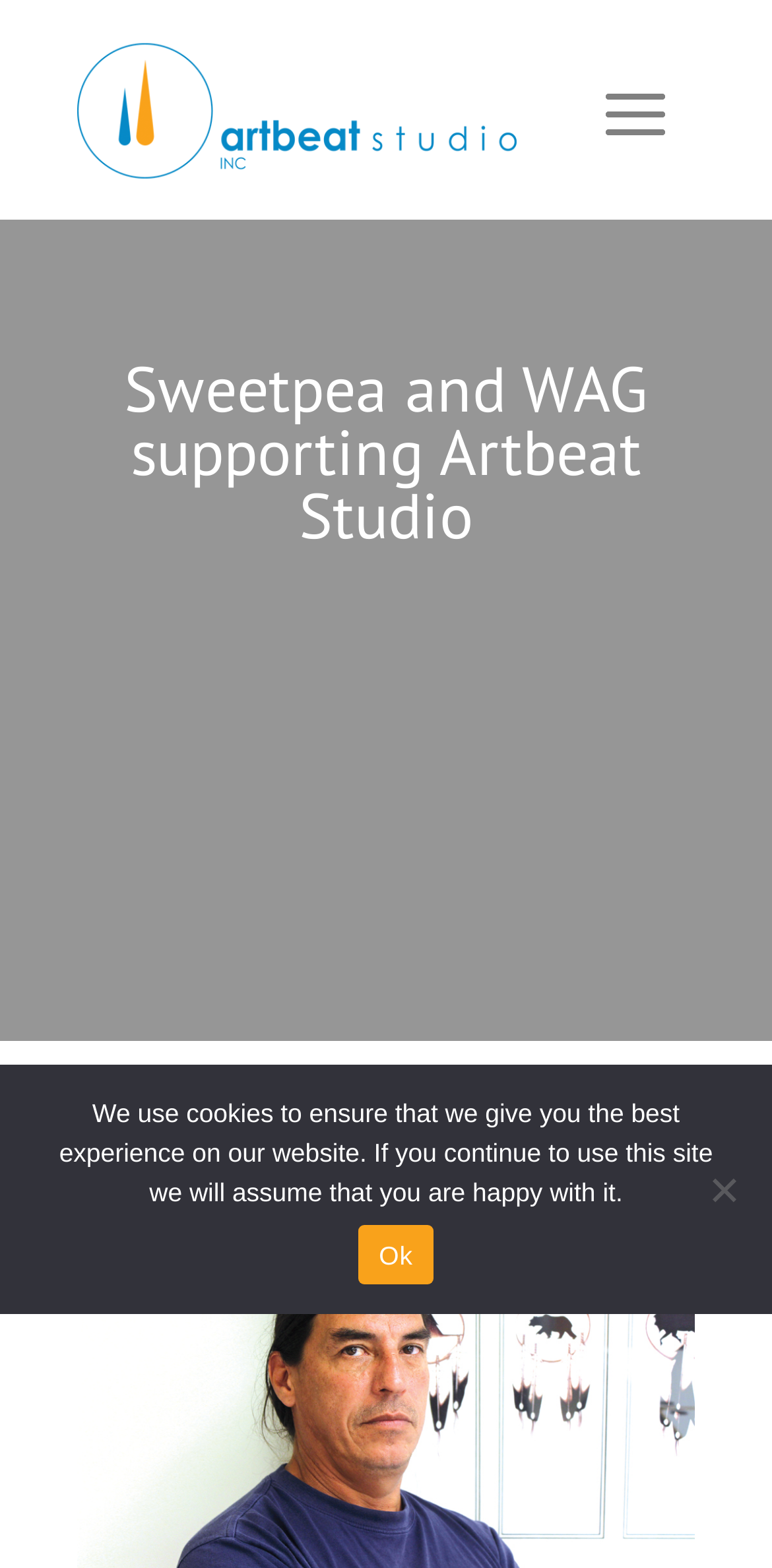Please identify and generate the text content of the webpage's main heading.

Sweetpea and WAG supporting Artbeat Studio